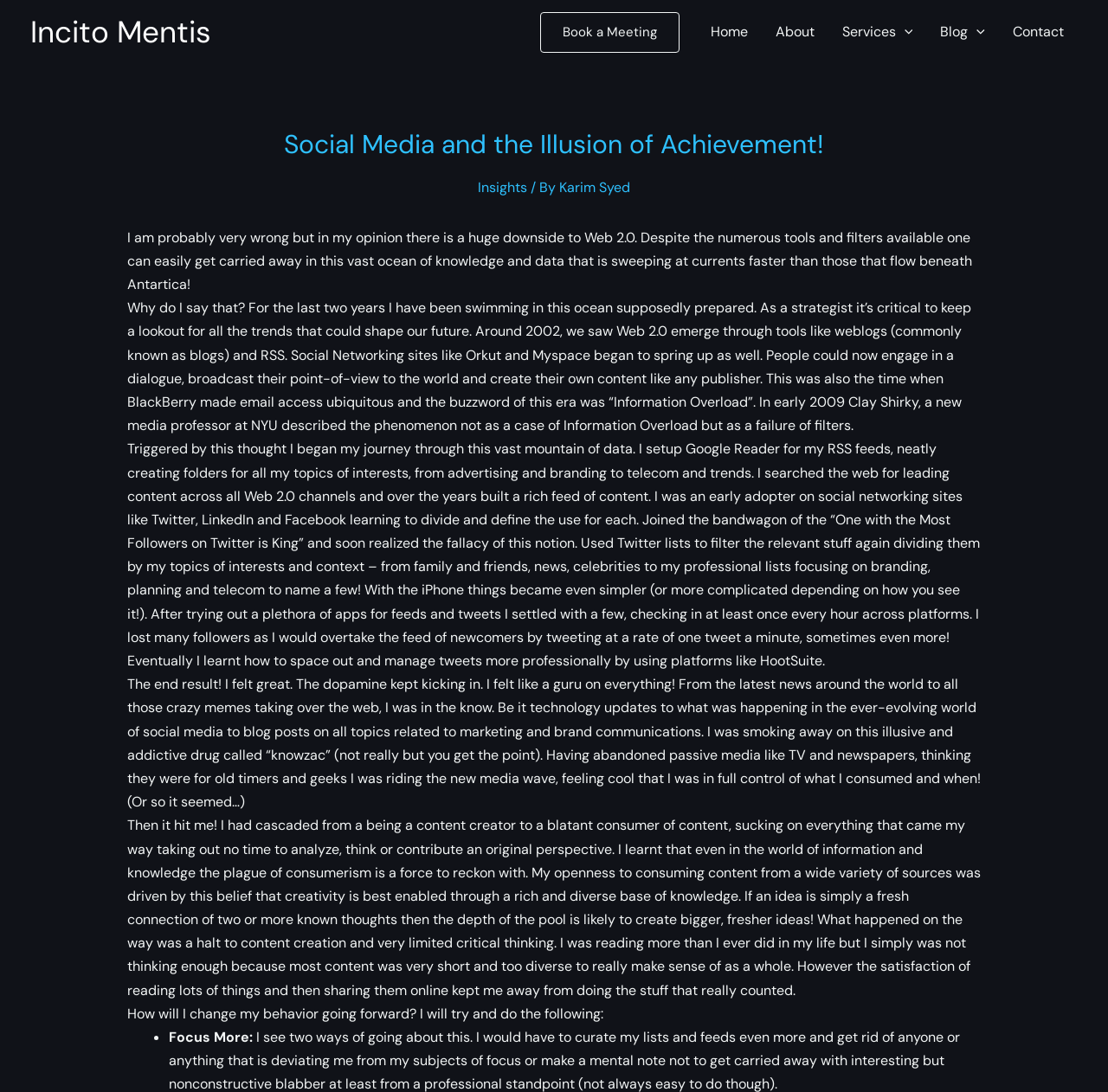Provide a one-word or one-phrase answer to the question:
What is the author's goal in using social media?

To stay updated on trends